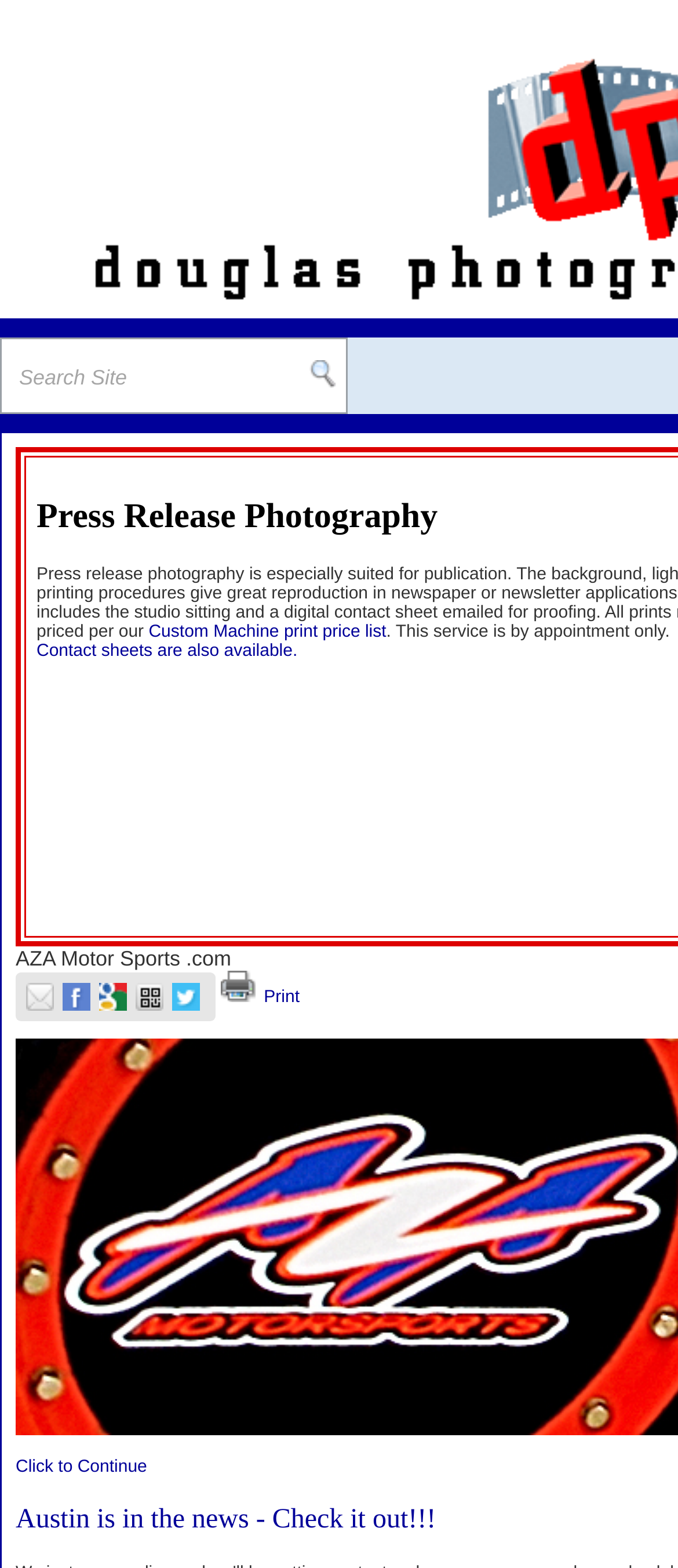Determine the bounding box coordinates for the area that should be clicked to carry out the following instruction: "Enter text in the search box".

[0.015, 0.222, 0.413, 0.257]